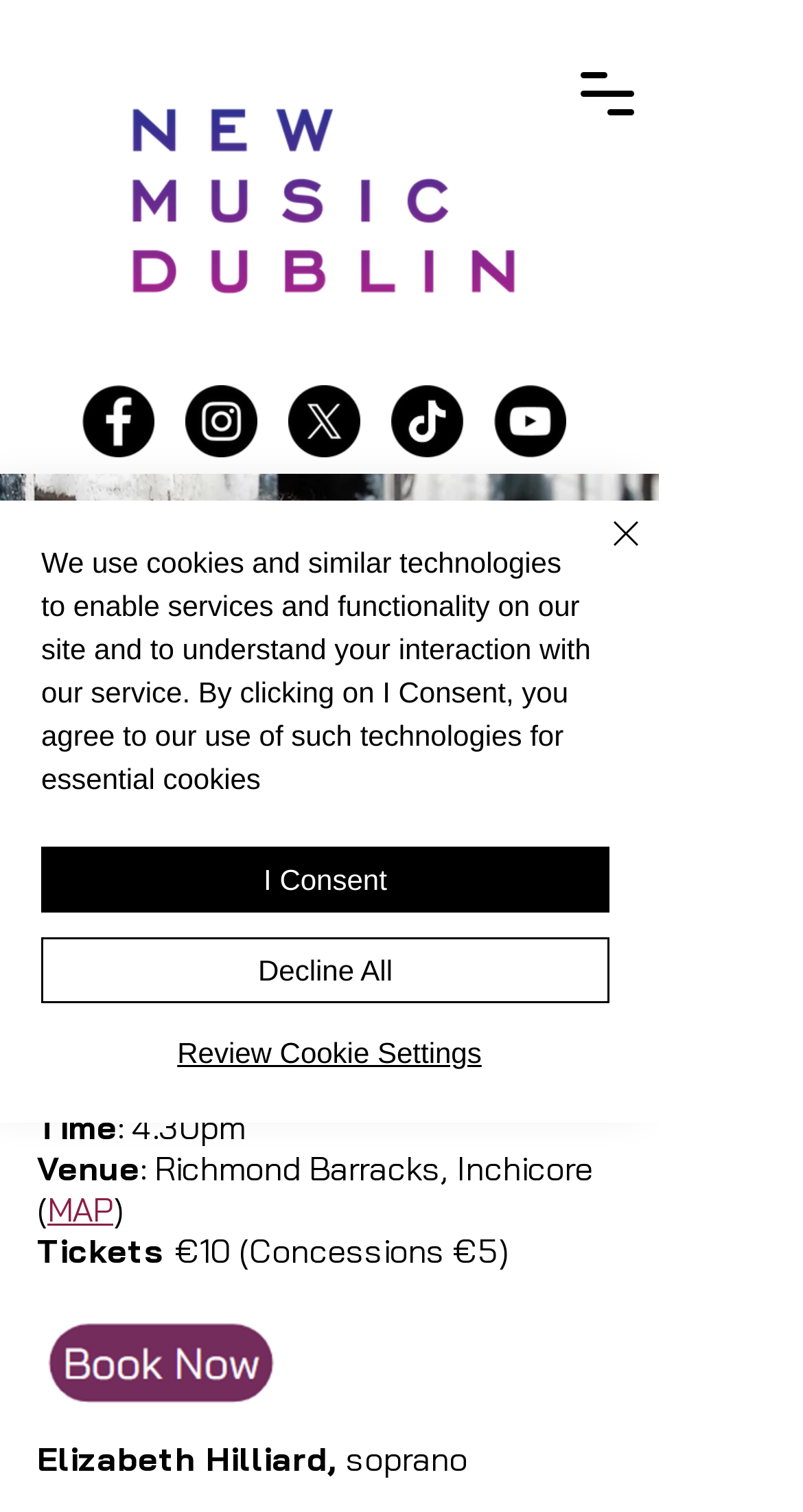What is the price of the ticket?
Look at the image and answer the question using a single word or phrase.

€10 (Concessions €5)